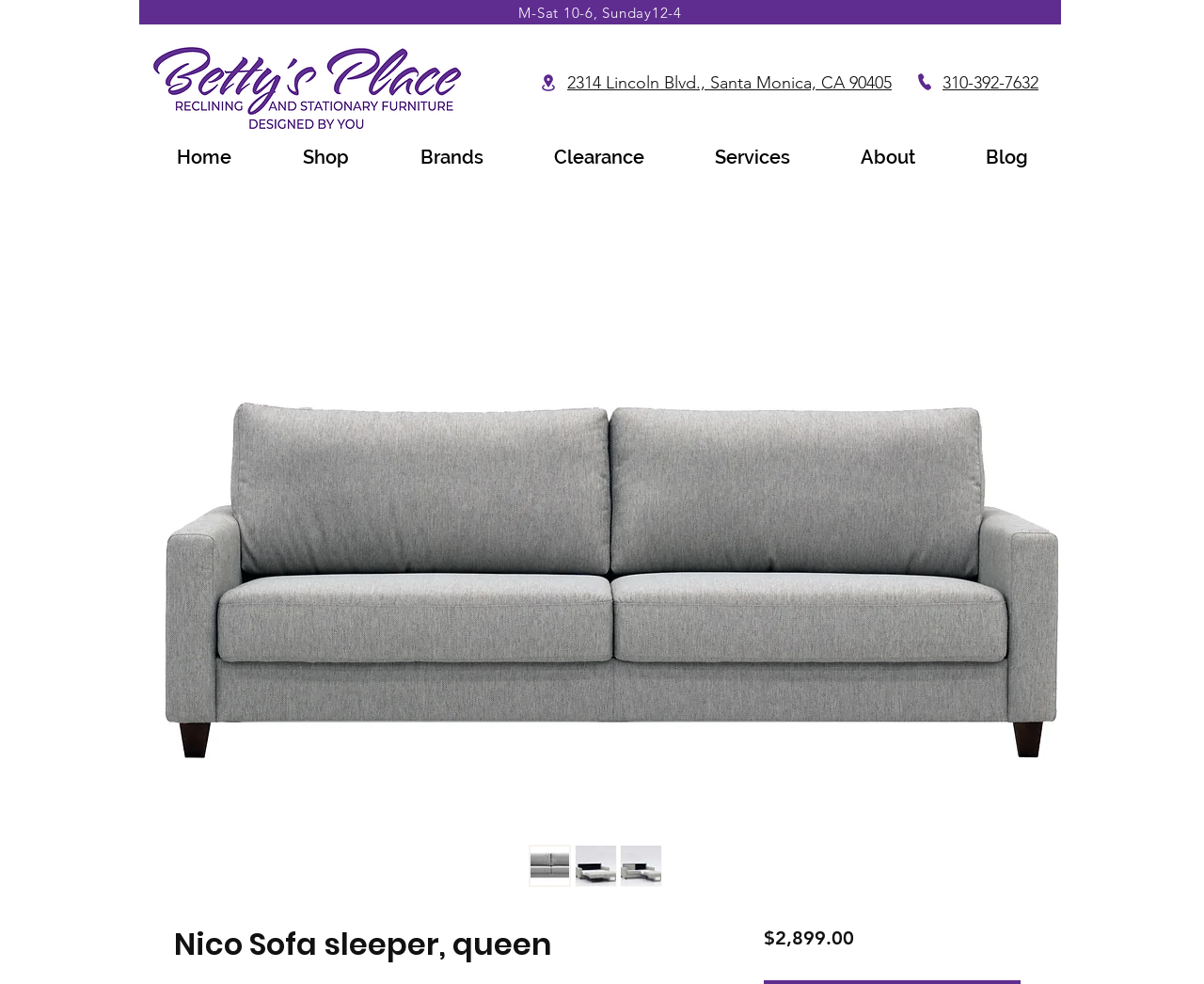Identify and extract the main heading of the webpage.

Nico Sofa sleeper, queen